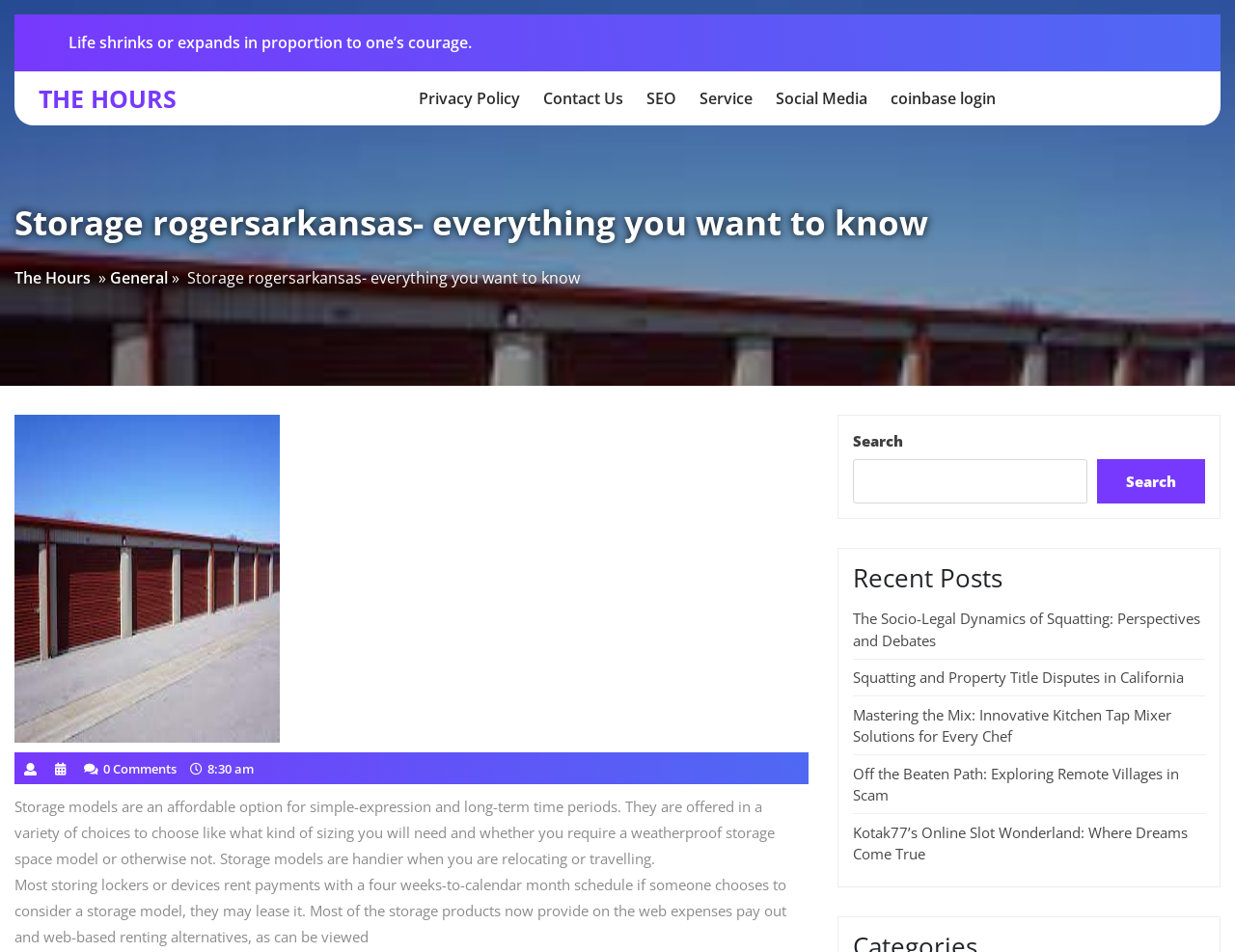Determine the coordinates of the bounding box for the clickable area needed to execute this instruction: "Click on the 'Kotak77’s Online Slot Wonderland: Where Dreams Come True' link".

[0.691, 0.864, 0.962, 0.907]